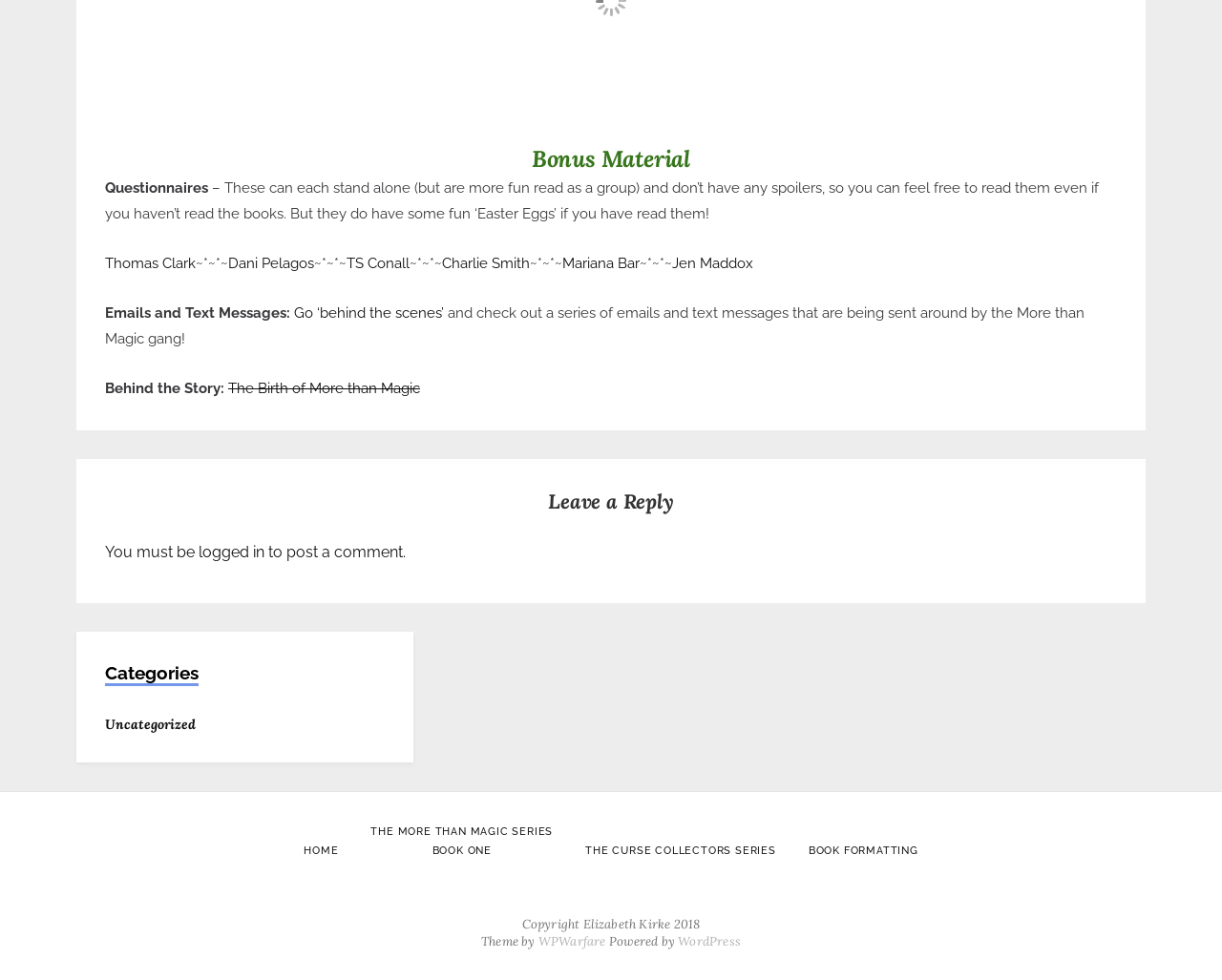Identify the bounding box coordinates of the clickable section necessary to follow the following instruction: "Go to 'HOME'". The coordinates should be presented as four float numbers from 0 to 1, i.e., [left, top, right, bottom].

[0.237, 0.861, 0.289, 0.874]